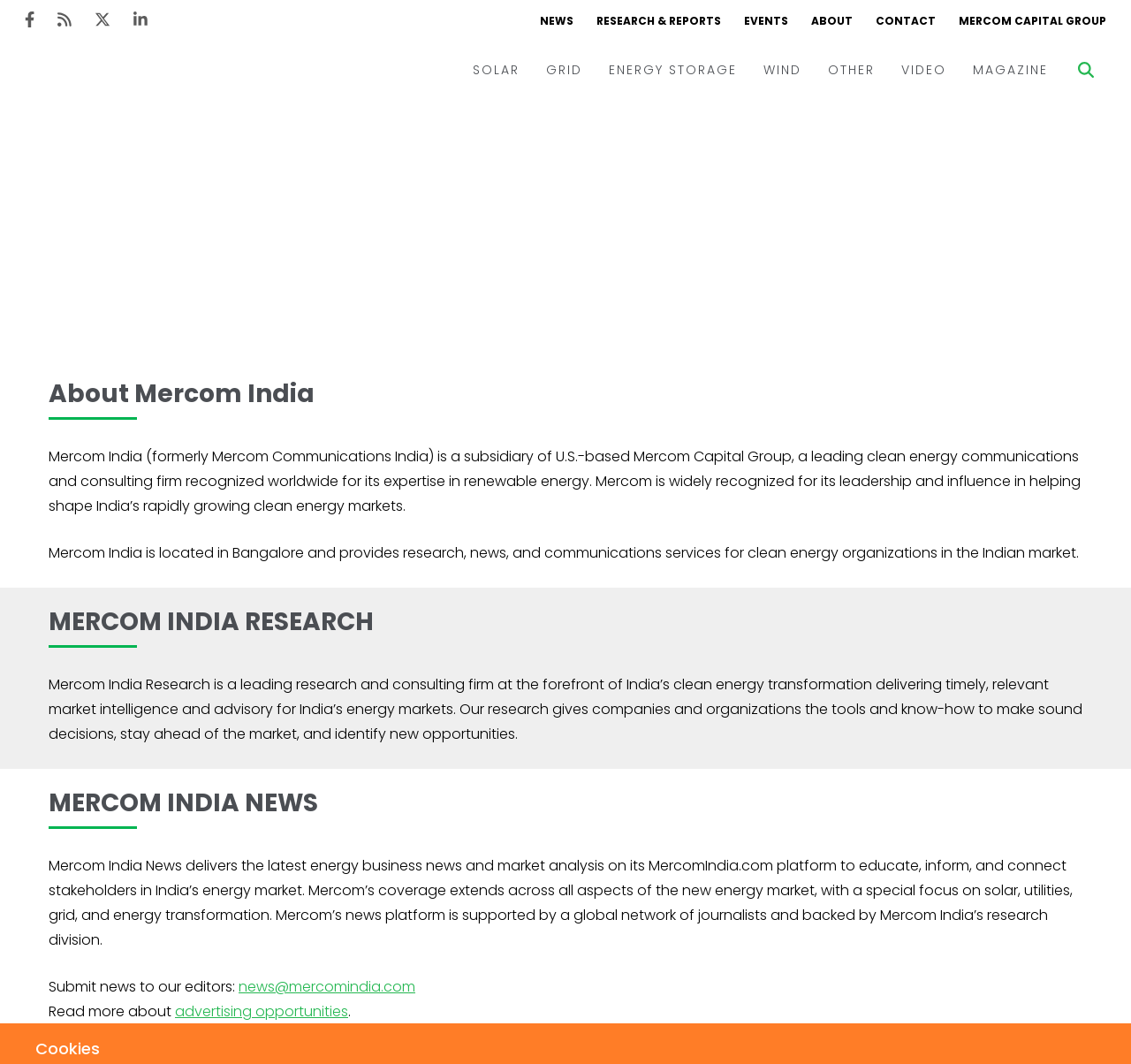Determine the bounding box coordinates of the UI element described by: "Monday 16 May 2005".

None